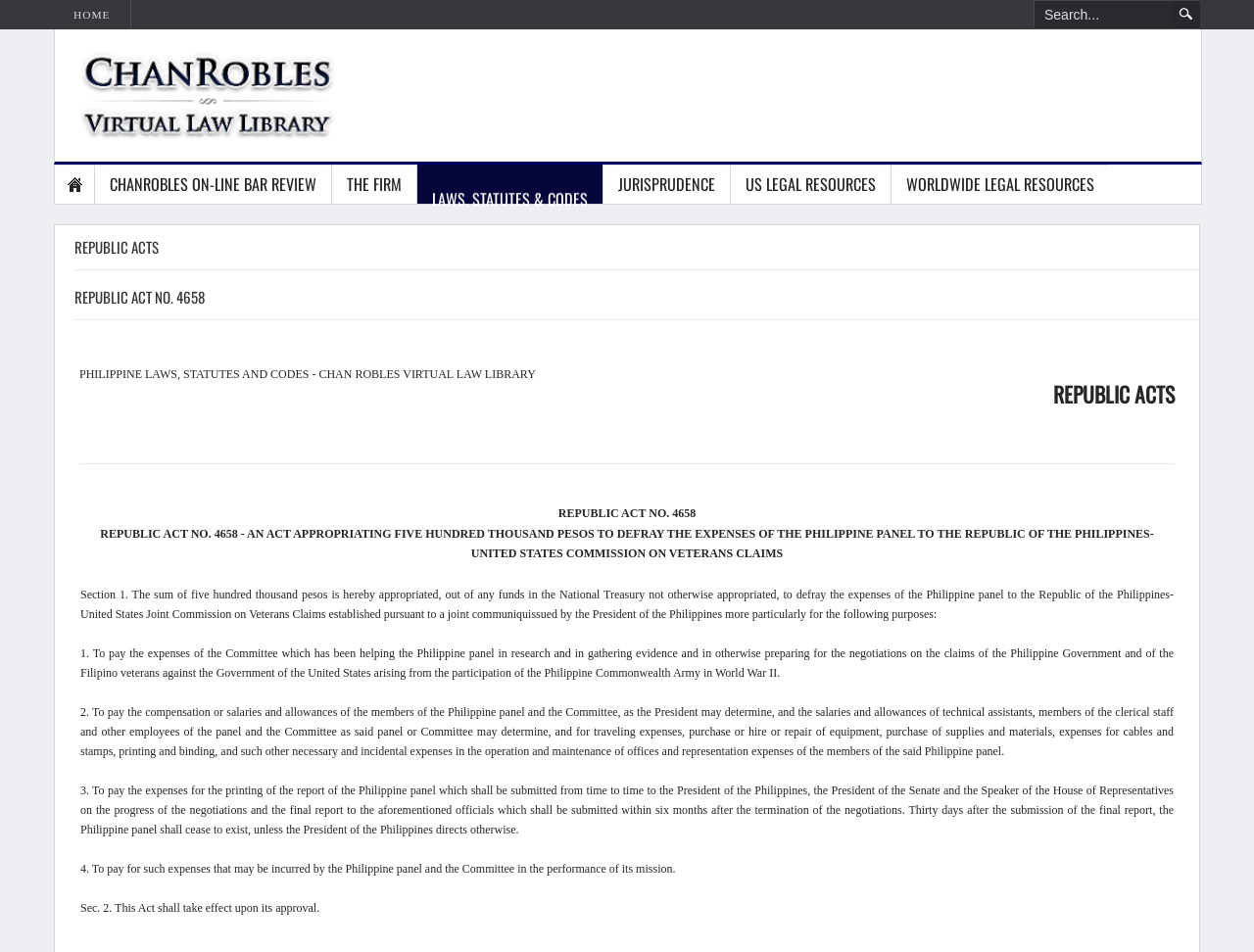Identify the bounding box coordinates of the clickable region to carry out the given instruction: "view REPUBLIC ACT NO. 4658".

[0.059, 0.3, 0.163, 0.323]